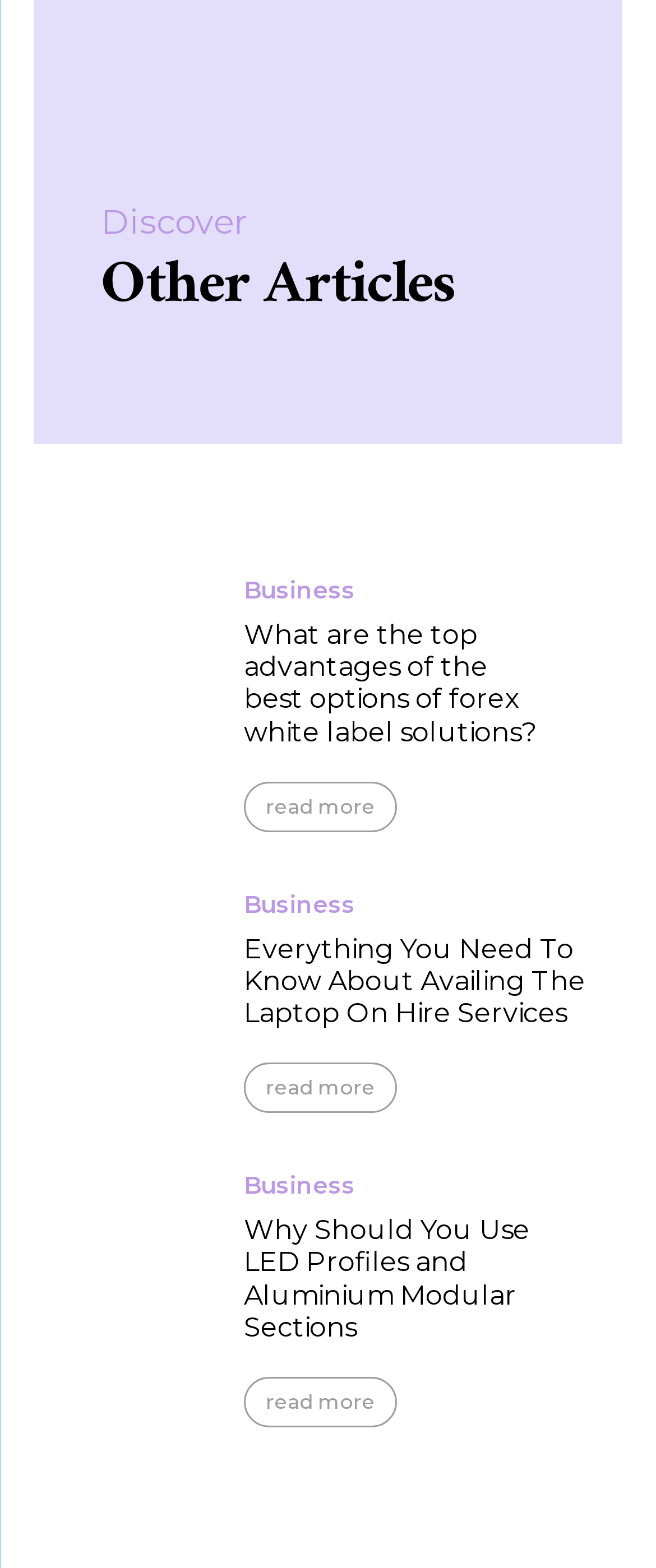Provide the bounding box coordinates of the HTML element described by the text: "Business". The coordinates should be in the format [left, top, right, bottom] with values between 0 and 1.

[0.372, 0.749, 0.541, 0.764]